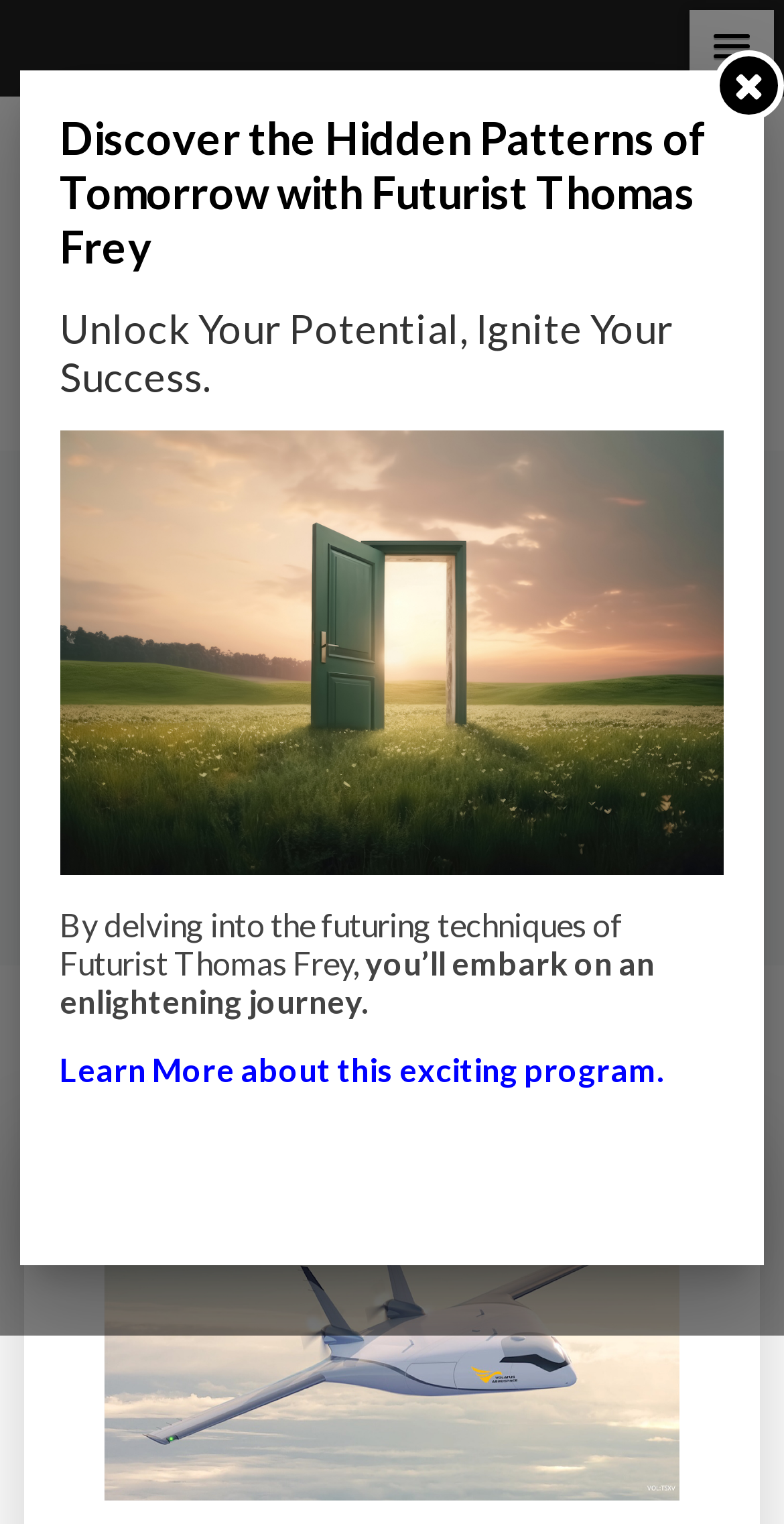Using the details from the image, please elaborate on the following question: What is the name of the startup mentioned?

The webpage does not explicitly mention the name of the startup, it only mentions that a startup says drones as big as 747s will fly cargo around the world with low emissions.